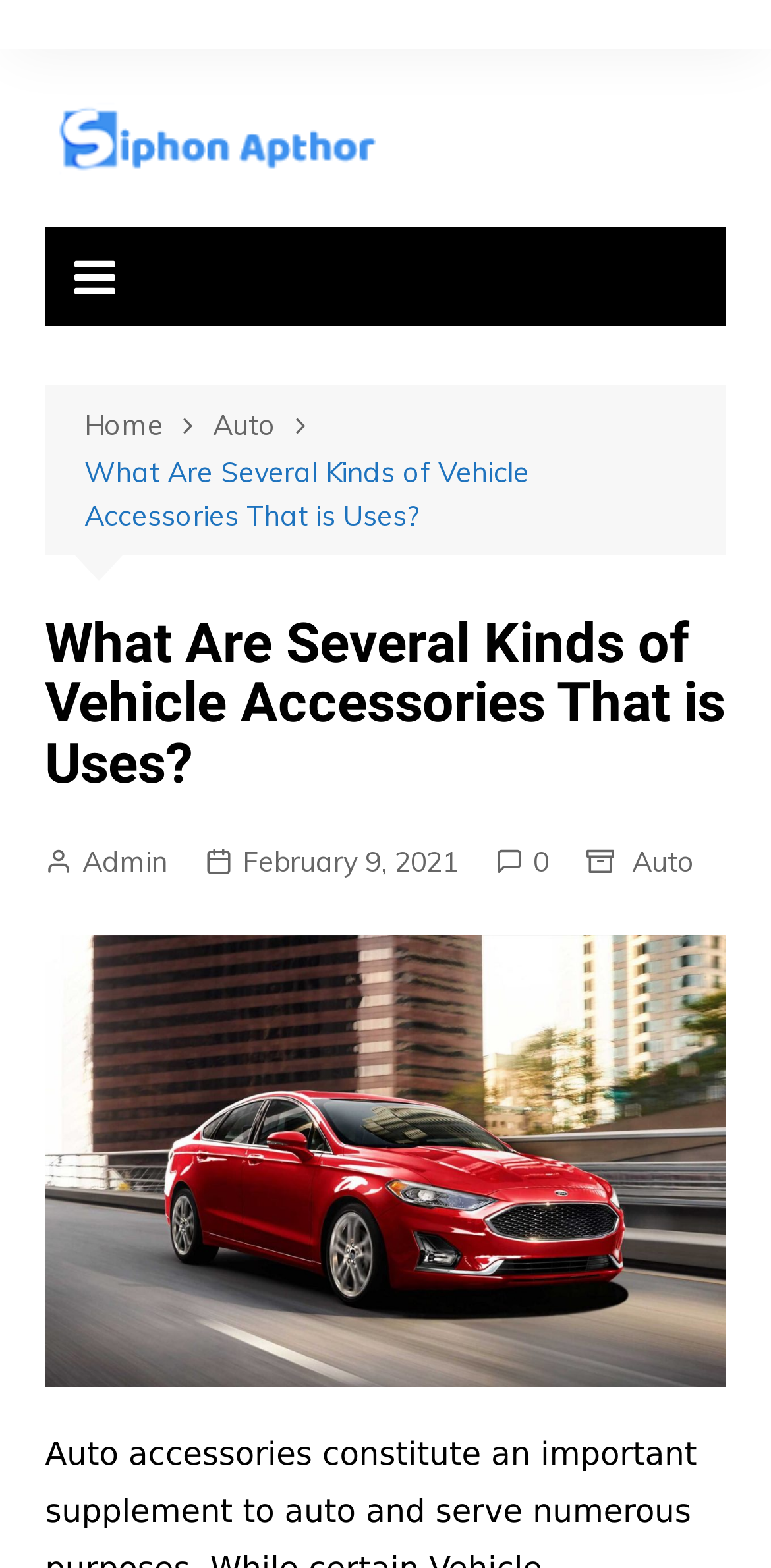Illustrate the webpage thoroughly, mentioning all important details.

The webpage appears to be an article or blog post about vehicle accessories. At the top left corner, there is a logo image with a corresponding link. Next to the logo, there is a navigation menu with breadcrumbs, consisting of four links: "Home", "Auto", and the current page title "What Are Several Kinds of Vehicle Accessories That is Uses?".

Below the navigation menu, there is a heading with the same title as the page, "What Are Several Kinds of Vehicle Accessories That is Uses?". This heading is positioned near the top center of the page.

On the top right side, there are several links, including an admin link, a date link "February 9, 2021", and a link with the number "10". There is also a link to the "Auto" category.

The main content of the page is accompanied by a large image of a car, which takes up most of the bottom half of the page. The image is positioned below the heading and navigation menu.

Overall, the webpage has a simple layout with a clear hierarchy of elements, making it easy to navigate and read.